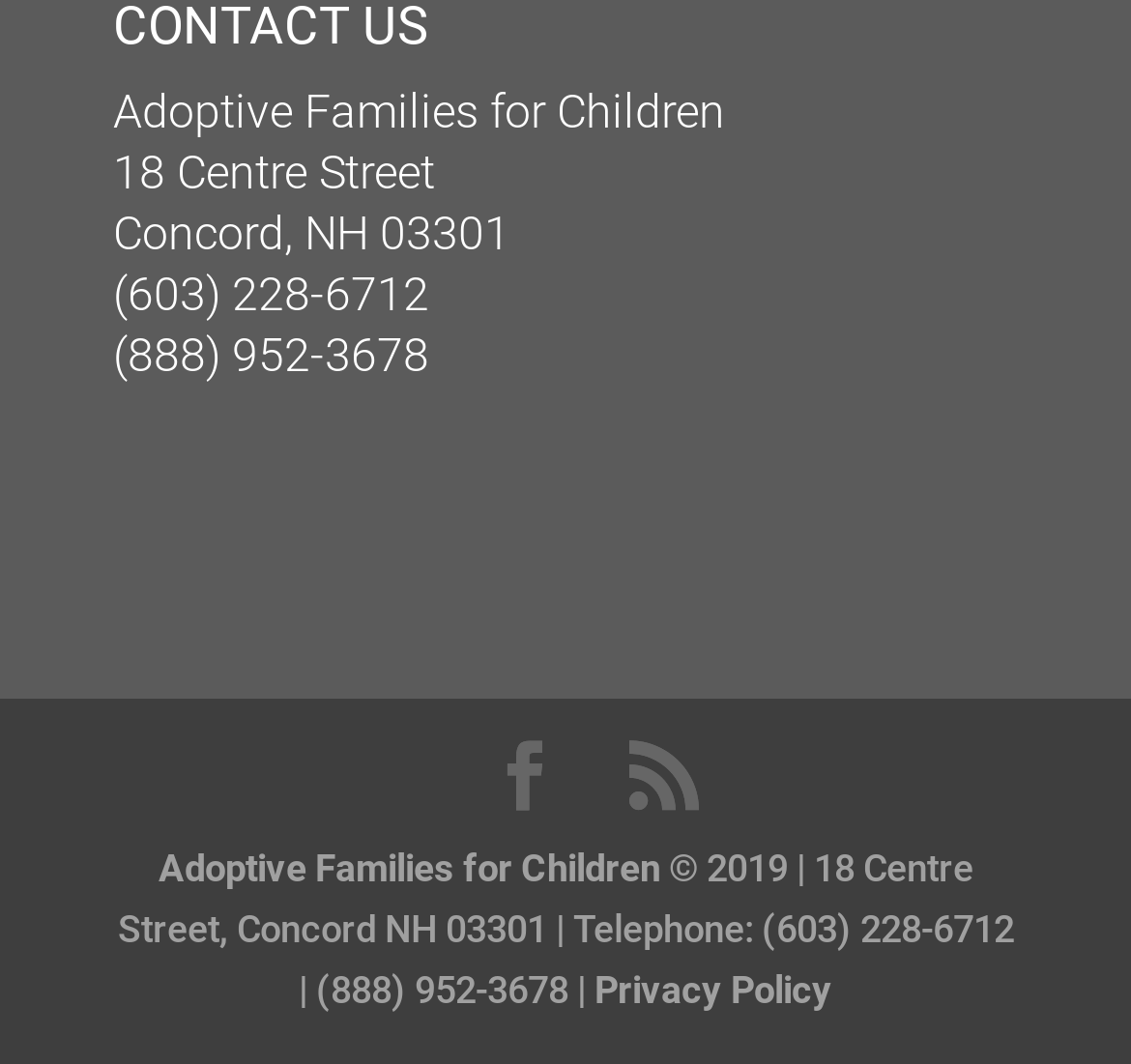Consider the image and give a detailed and elaborate answer to the question: 
How many phone numbers are provided on the webpage?

There are two phone numbers provided on the webpage, which are '(603) 228-6712' and '(888) 952-3678', both located below the address.